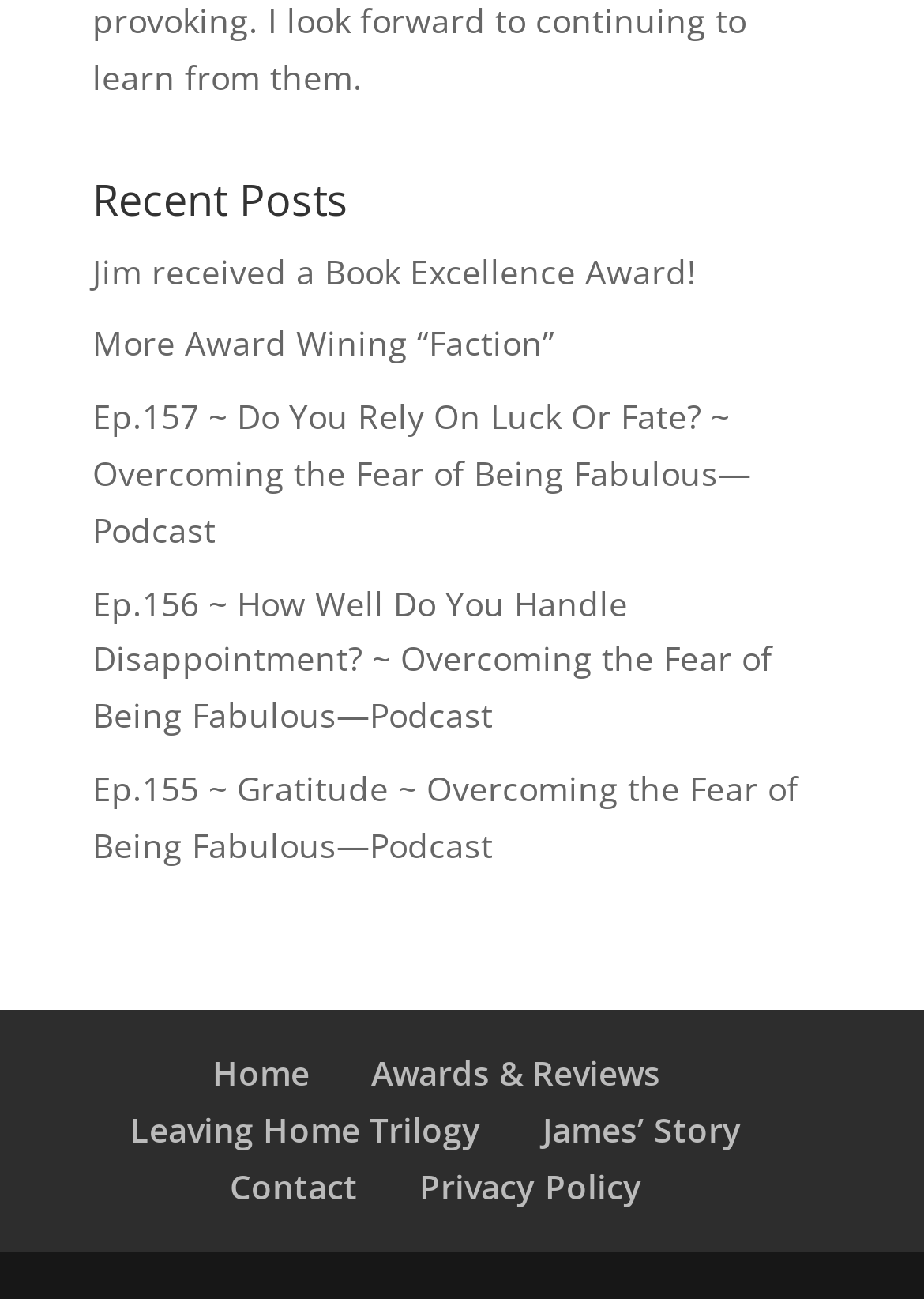Find the bounding box coordinates of the element to click in order to complete this instruction: "Read about Jim's Book Excellence Award". The bounding box coordinates must be four float numbers between 0 and 1, denoted as [left, top, right, bottom].

[0.1, 0.191, 0.754, 0.225]